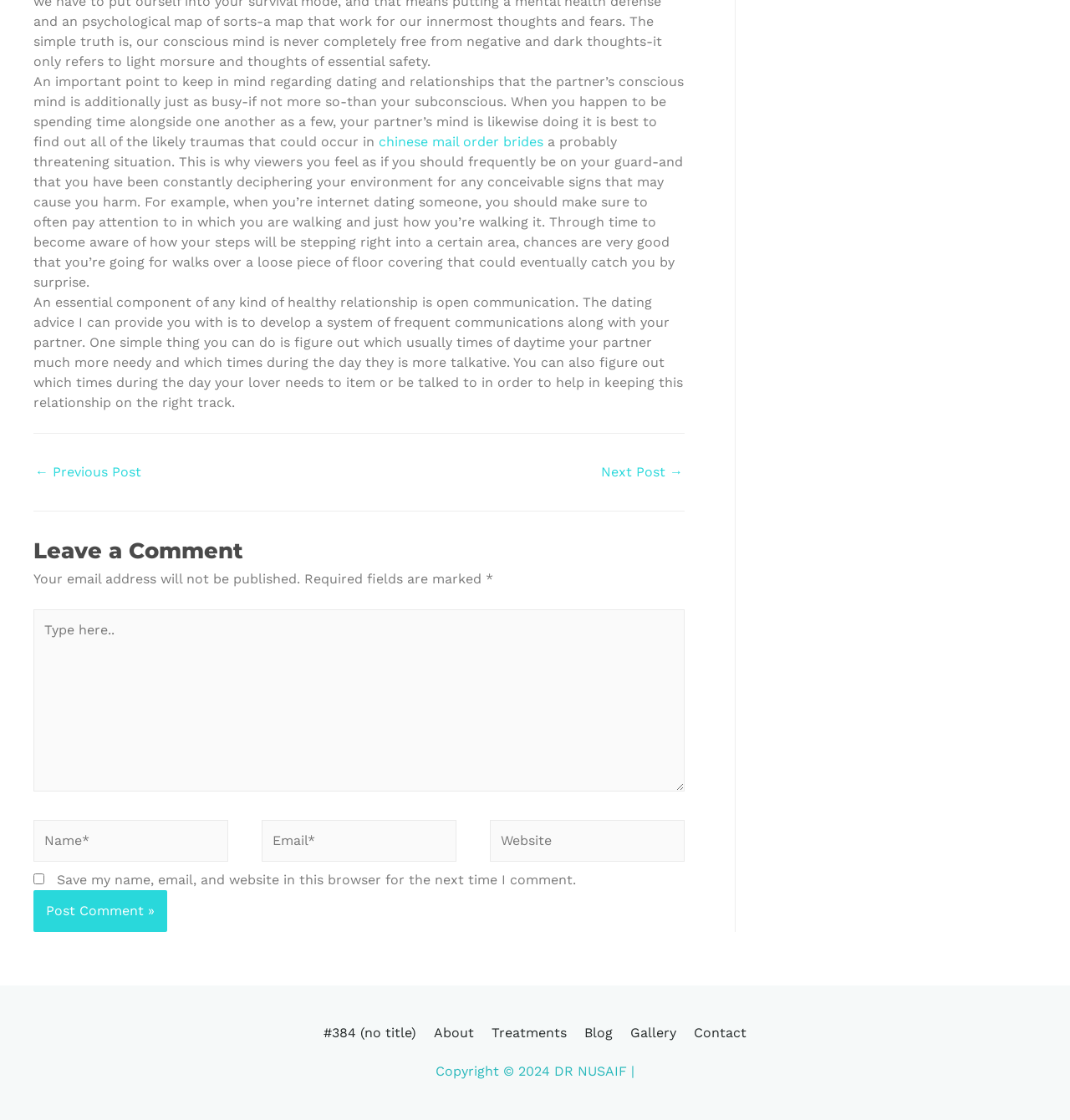Observe the image and answer the following question in detail: What is the topic of the current post?

The topic of the current post can be inferred from the text content of the webpage, specifically the StaticText elements with IDs 128, 130, and 131, which discuss the importance of open communication and being aware of one's surroundings in a relationship.